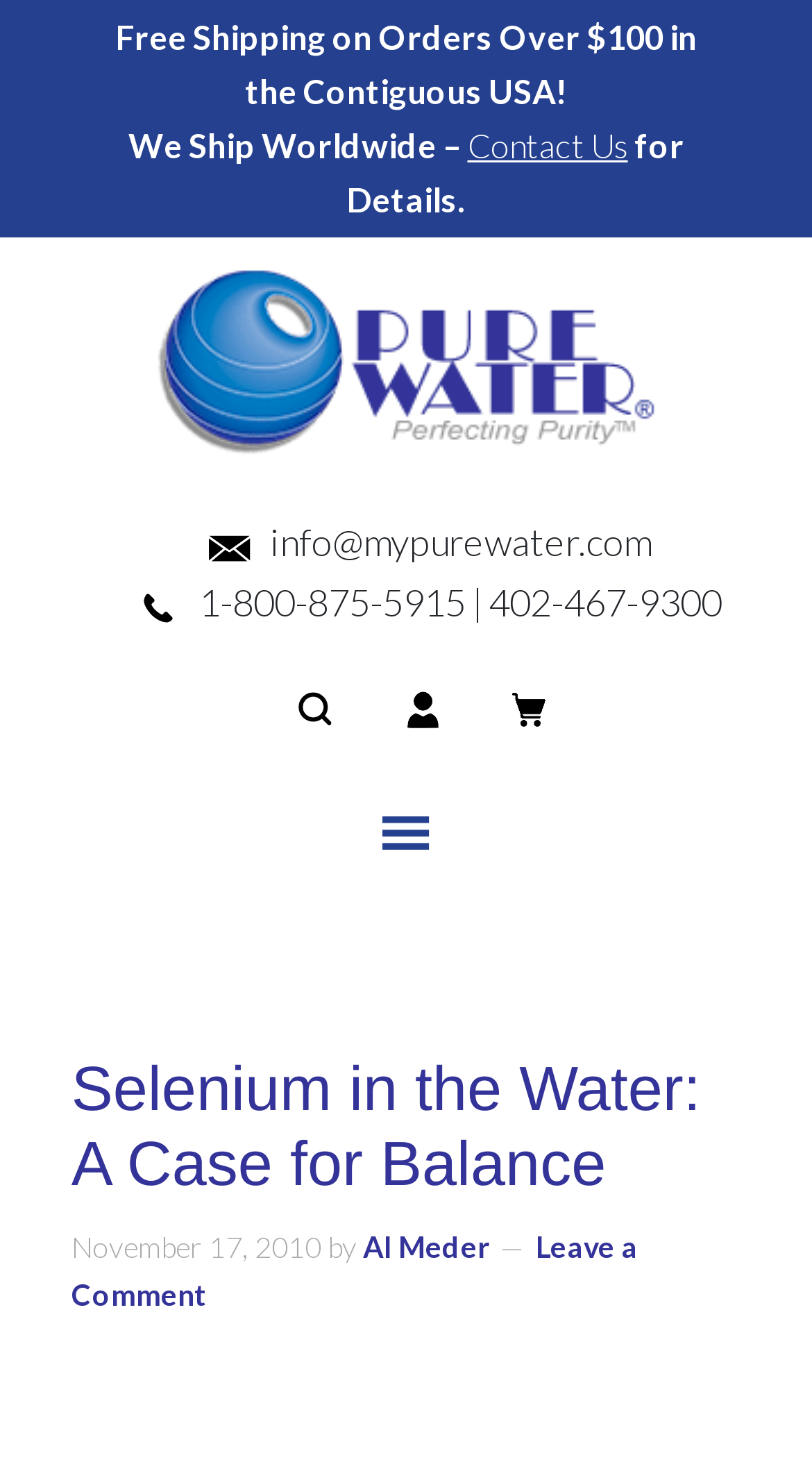What is the name of the author of the article?
Relying on the image, give a concise answer in one word or a brief phrase.

Al Meder